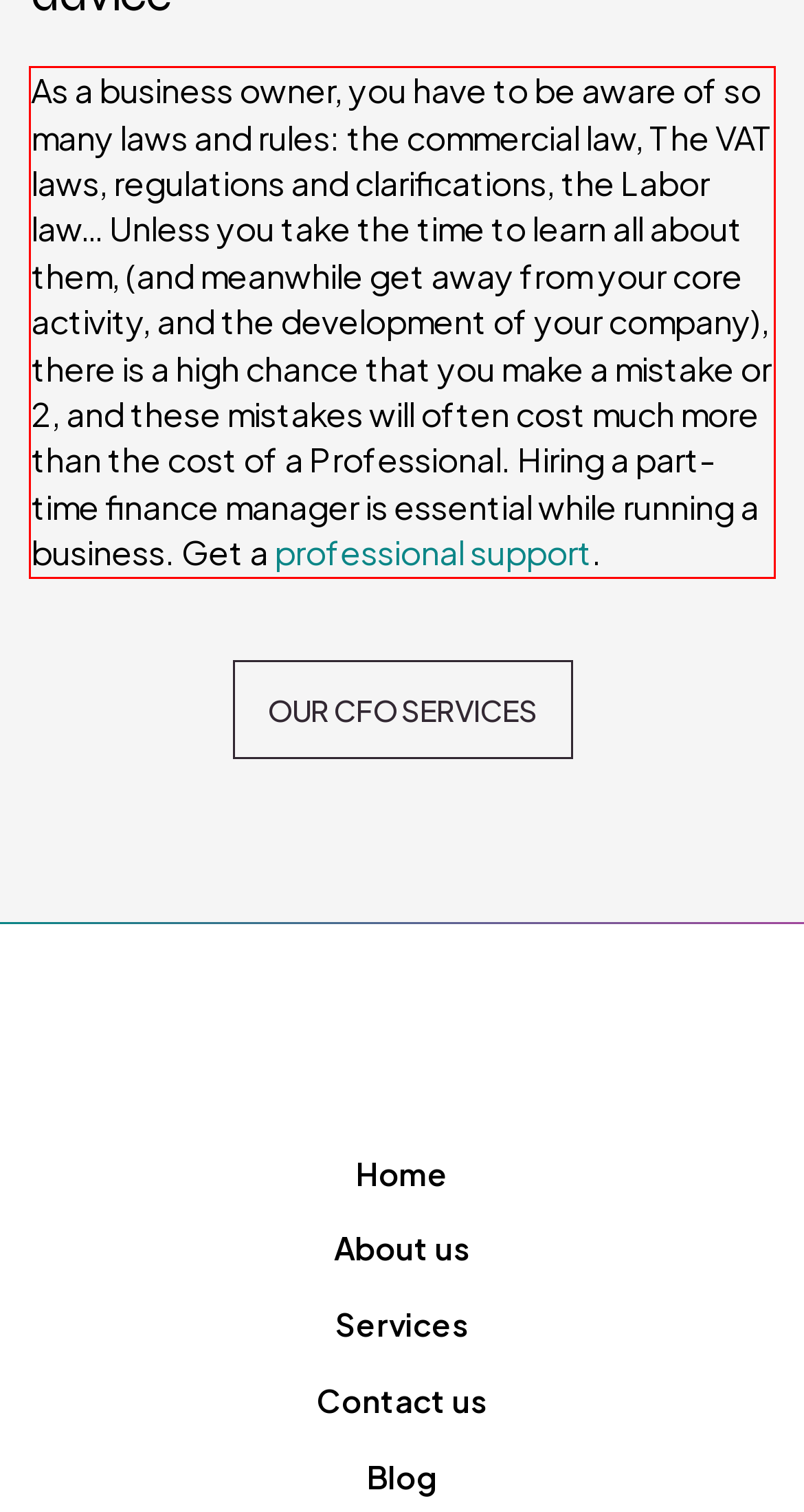Please extract the text content from the UI element enclosed by the red rectangle in the screenshot.

As a business owner, you have to be aware of so many laws and rules: the commercial law, The VAT laws, regulations and clarifications, the Labor law… Unless you take the time to learn all about them, (and meanwhile get away from your core activity, and the development of your company), there is a high chance that you make a mistake or 2, and these mistakes will often cost much more than the cost of a Professional. Hiring a part-time finance manager is essential while running a business. Get a professional support.